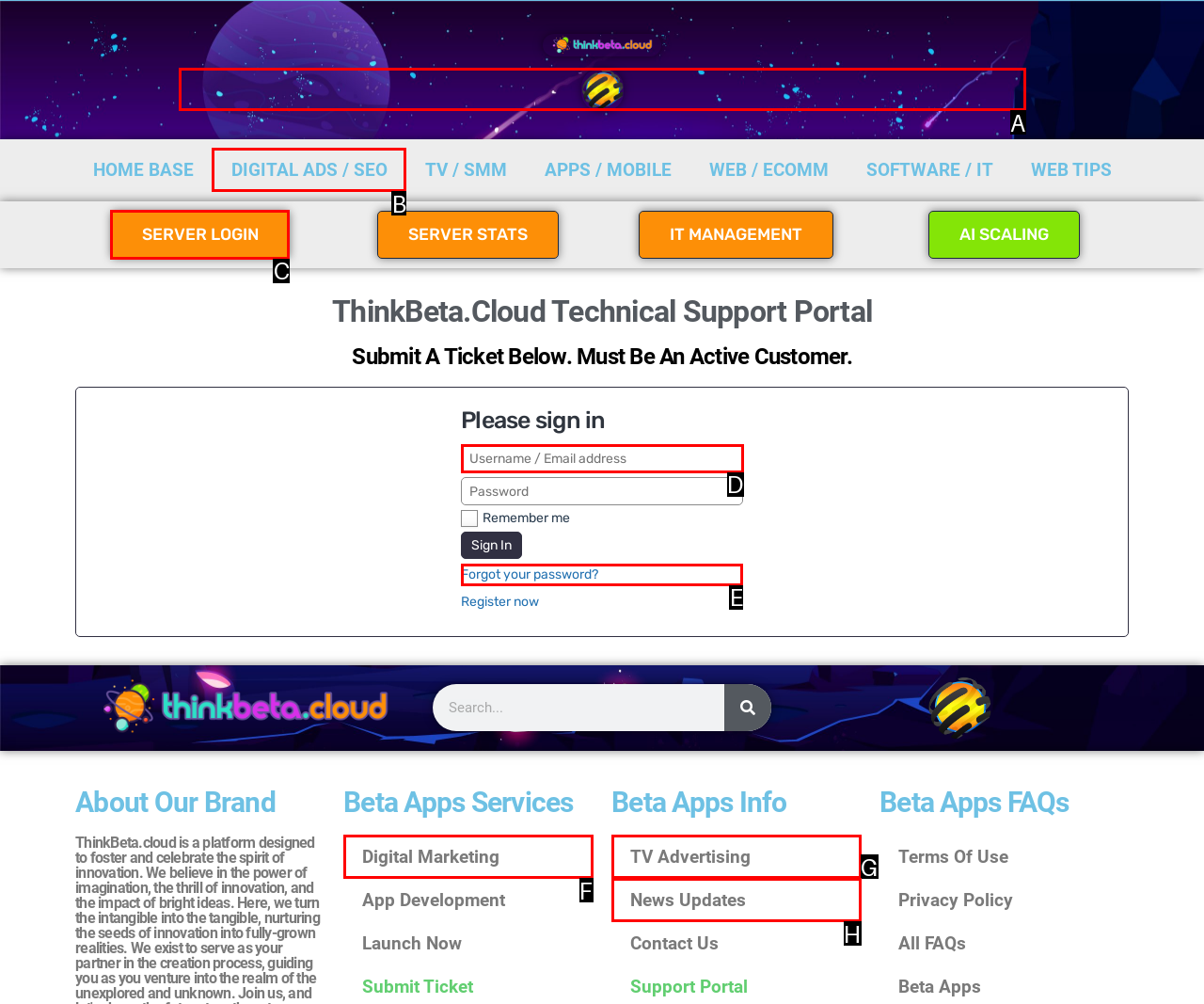For the instruction: Click on the Forgot your password link, determine the appropriate UI element to click from the given options. Respond with the letter corresponding to the correct choice.

E